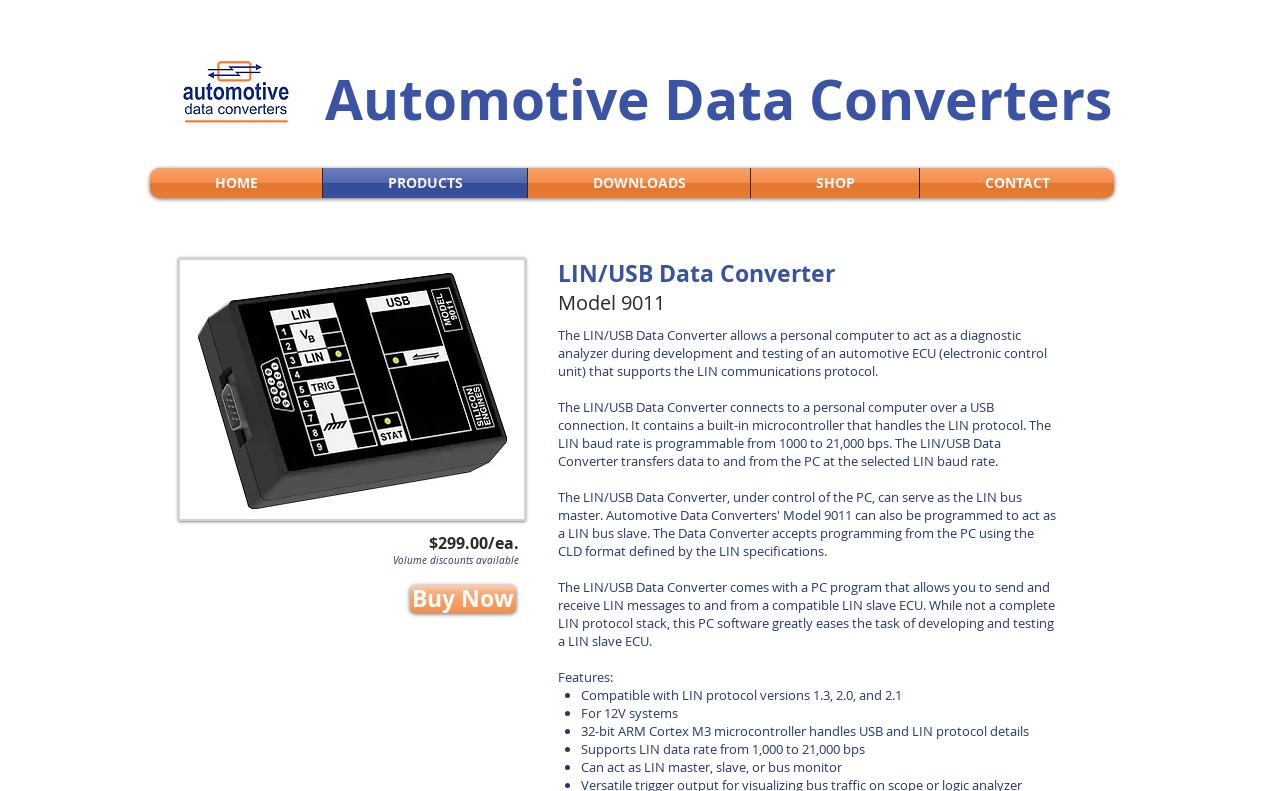Offer an in-depth caption of the entire webpage.

The webpage is about the Model 9011 LIN to USB Converter, an automotive data converter that provides level conversion between LIN and USB for connection to a PC. 

At the top, there is a site search iframe and a heading that reads "Automotive Data Converters". Below this, there is a navigation menu with links to "HOME", "PRODUCTS", "DOWNLOADS", "SHOP", and "CONTACT". 

On the left side, there is an image of the Model 9001 ISO-9141 to RS-232 Converter, which is a related product. 

To the right of the image, there is a section with the product title "Model 9011 LIN/USB Data Converter" and a price of "$299.00/ea." with a note about volume discounts being available. There is also a "Buy Now" link. 

Below this section, there are three headings: "LIN/USB Data Converter", "Model 9011", and a description of the product. The description explains that the converter allows a PC to act as a diagnostic analyzer for an automotive ECU that supports the LIN communications protocol. It also mentions the product's features, such as its ability to connect to a PC over USB, its programmable LIN baud rate, and its ability to transfer data to and from the PC. 

Further down, there is a list of features, including compatibility with LIN protocol versions 1.3, 2.0, and 2.1, its suitability for 12V systems, and its use of a 32-bit ARM Cortex M3 microcontroller.